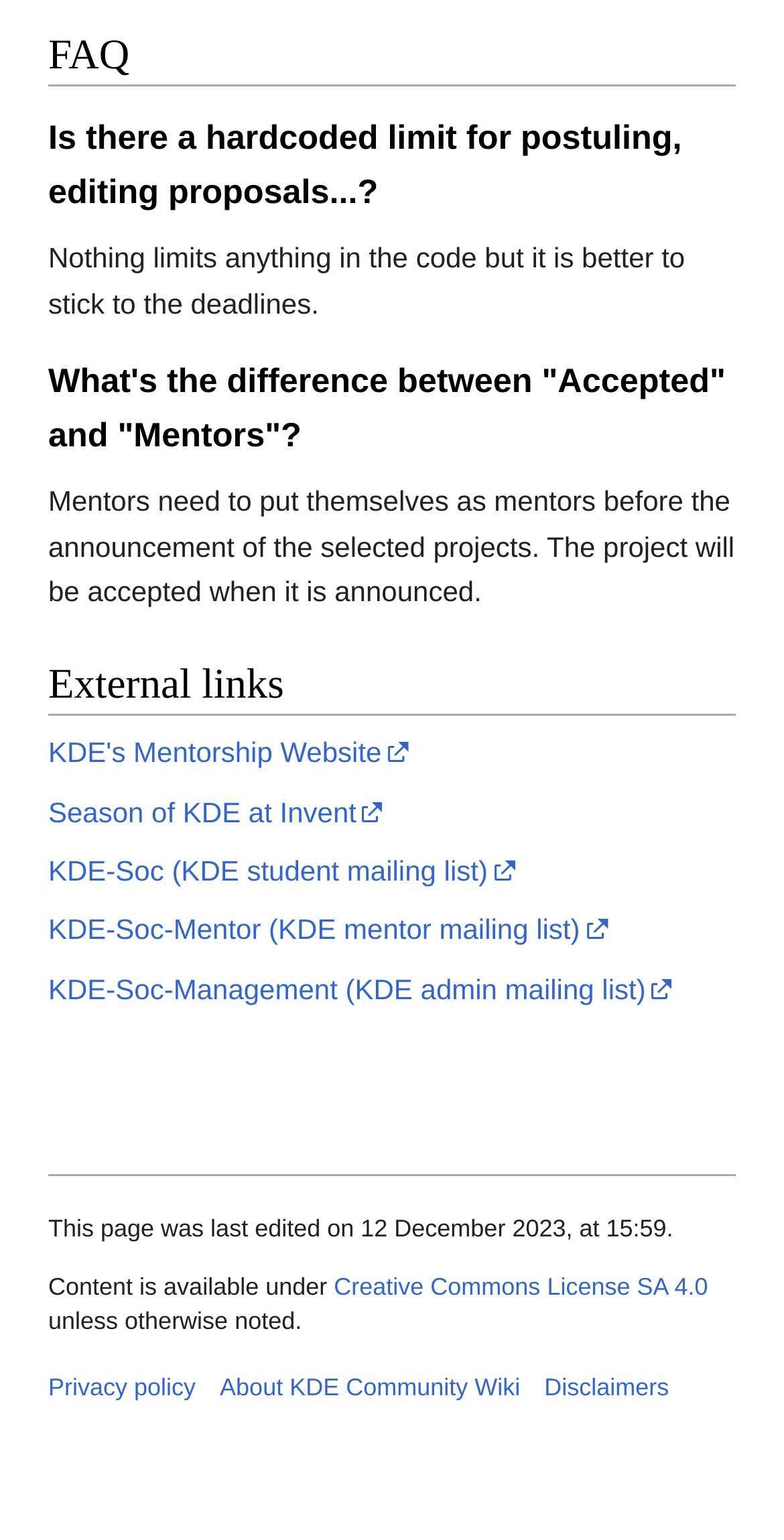Determine the bounding box coordinates of the region to click in order to accomplish the following instruction: "Check the 'Privacy policy'". Provide the coordinates as four float numbers between 0 and 1, specifically [left, top, right, bottom].

[0.062, 0.891, 0.25, 0.909]